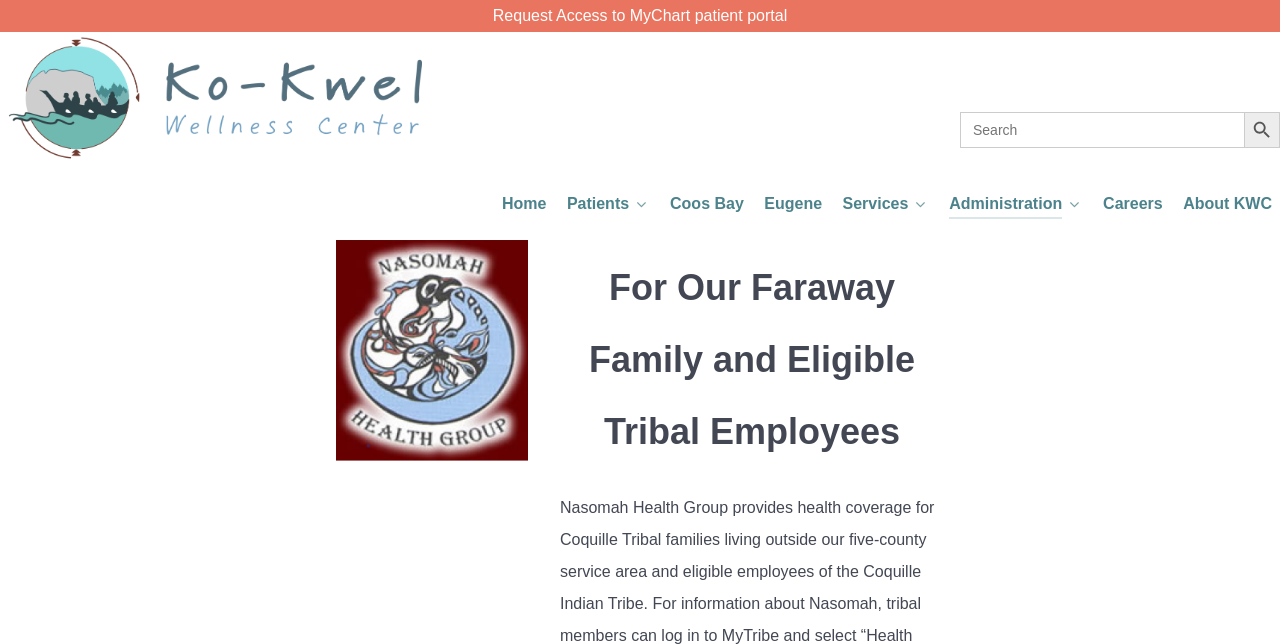From the image, can you give a detailed response to the question below:
How many figures are on the webpage?

I scanned the webpage and found only one figure, which is located below the 'About KWC' link and appears to be an image related to the Kokwel Wellness Center.